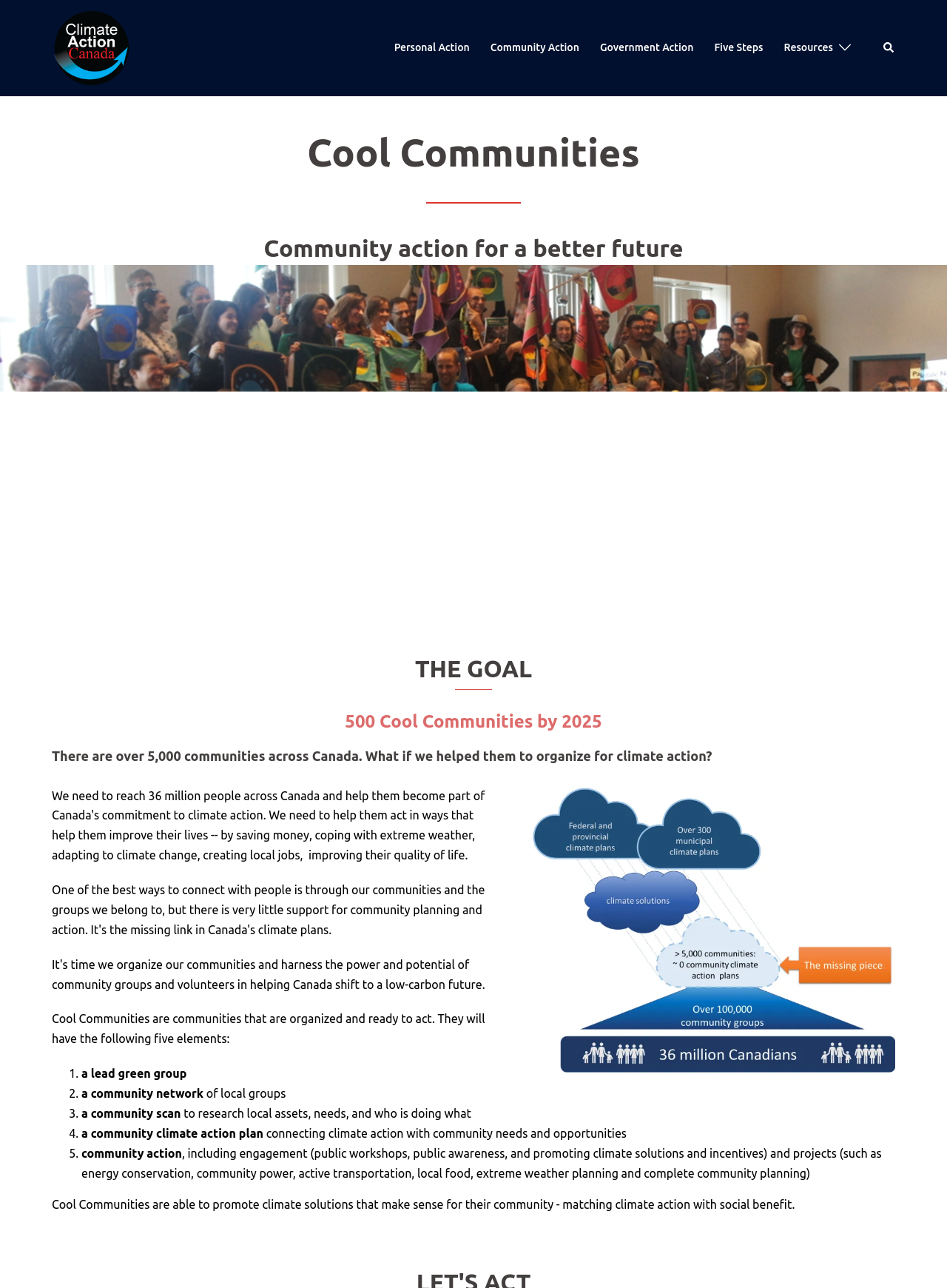Find the bounding box coordinates corresponding to the UI element with the description: "Resources". The coordinates should be formatted as [left, top, right, bottom], with values as floats between 0 and 1.

[0.828, 0.031, 0.88, 0.044]